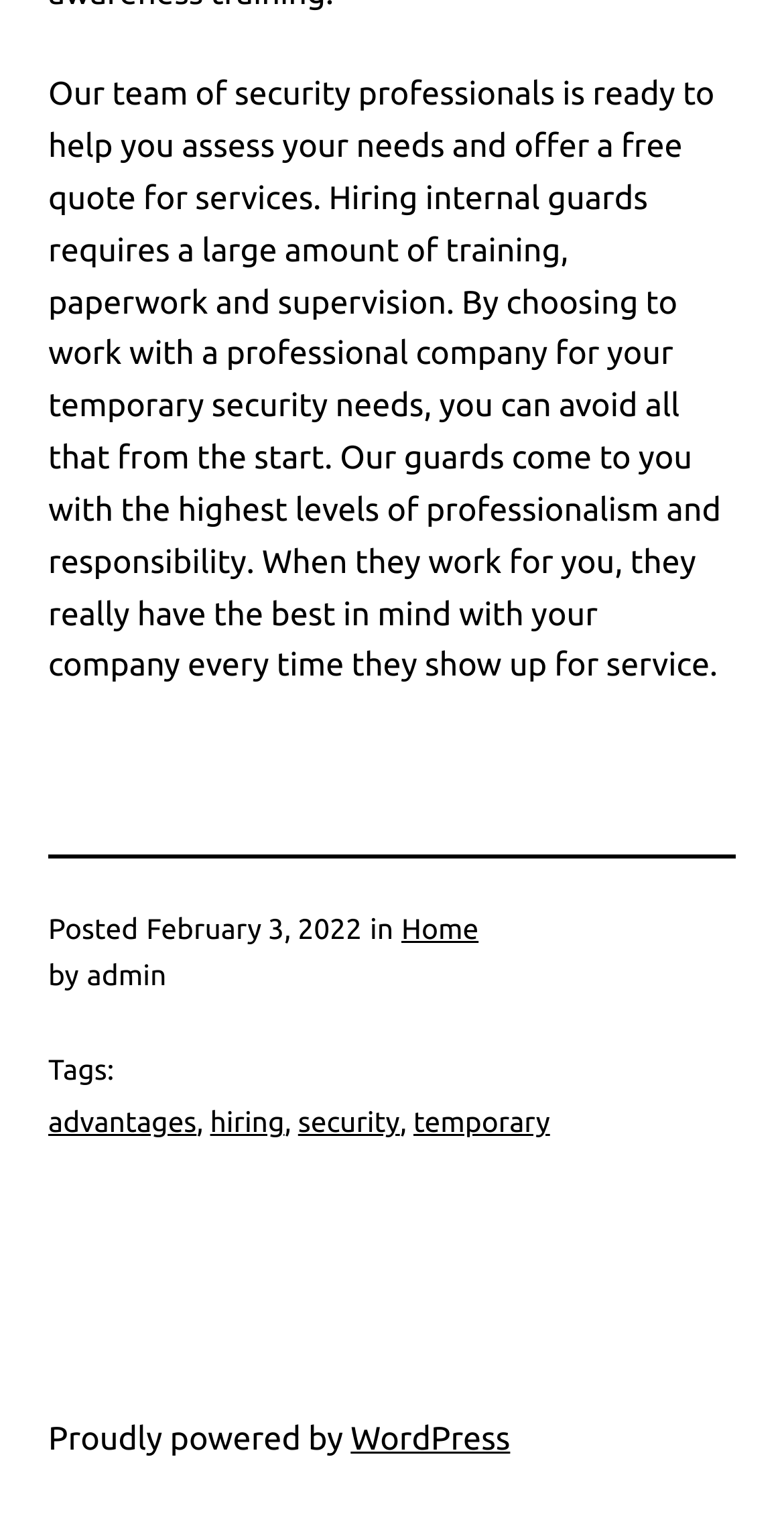What are the tags associated with the article?
Can you provide a detailed and comprehensive answer to the question?

The tags associated with the article can be found in the link elements with IDs 186, 189, 192, and 195, which are child elements of the StaticText element with ID 185 containing the text 'Tags:'.